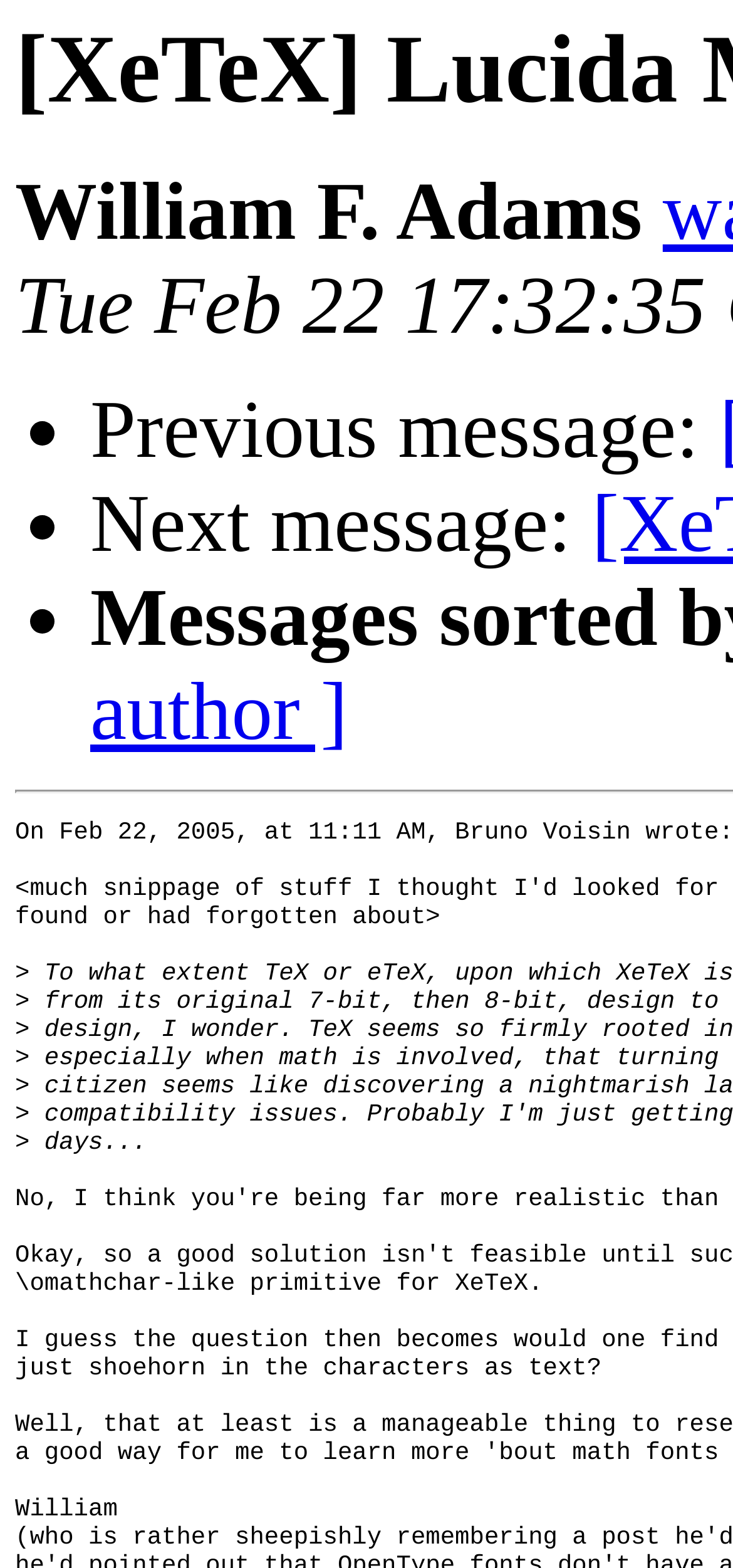Offer a comprehensive description of the webpage’s content and structure.

The webpage appears to be a discussion forum or email thread, with a title "[XeTeX] Lucida Math Opentype" at the top. Below the title, there is a header section with the name "William F. Adams" prominently displayed.

The main content of the page is a list of messages, each marked with a bullet point (•) on the left side. The first message is labeled "Previous message:", followed by the content of the message. The second message is labeled "Next message:", and so on. There are at least three messages listed on the page.

To the right of the message list, there are three ">" symbols, stacked vertically, which may indicate a navigation menu or a way to expand or collapse the message threads.

At the bottom of the page, there is a short text snippet that reads "days...". This text is positioned below the message list and the ">" symbols.